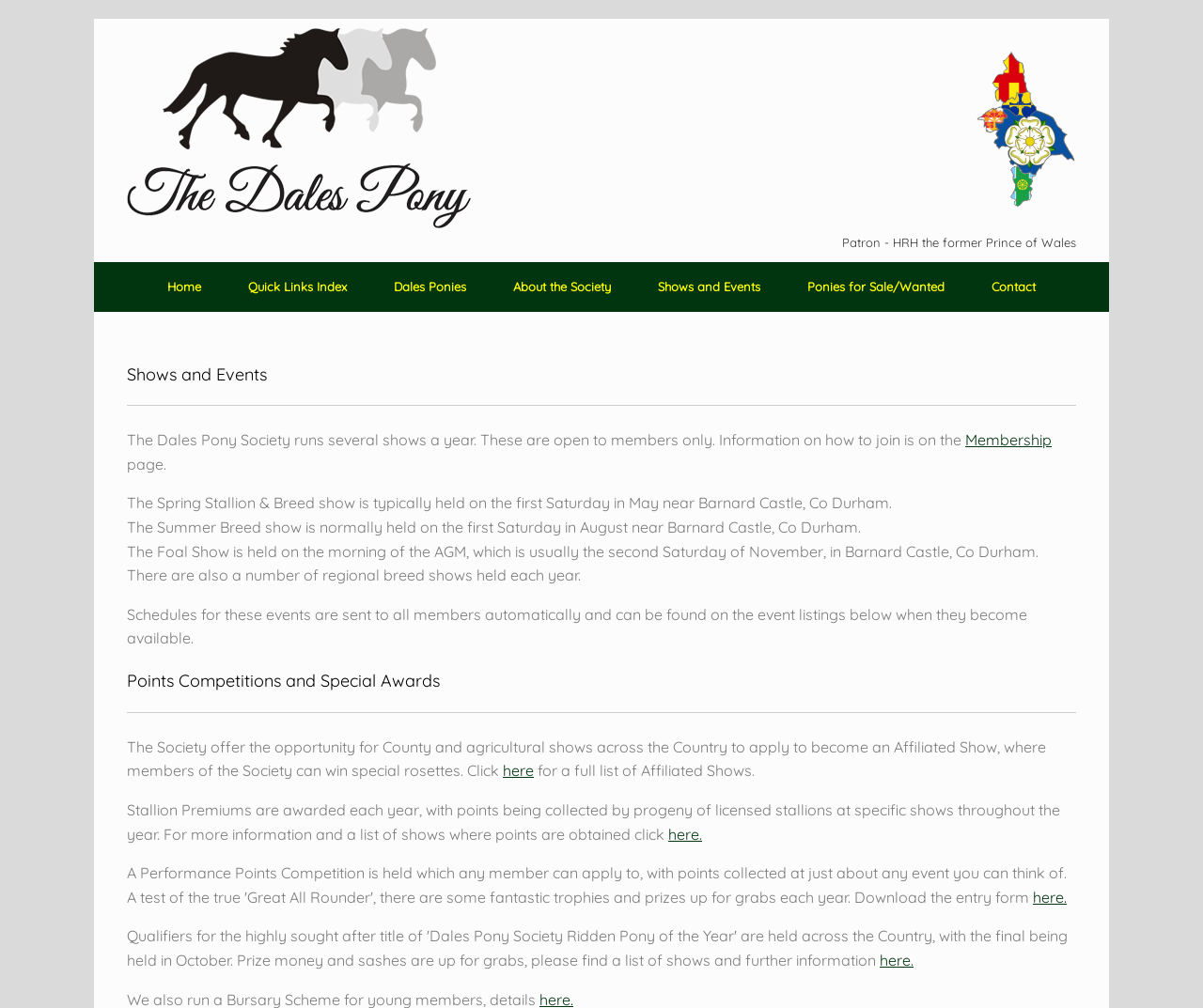What is the purpose of Stallion Premiums?
From the details in the image, answer the question comprehensively.

According to the webpage, Stallion Premiums are awarded each year, with points being collected by progeny of licensed stallions at specific shows throughout the year, indicating that the purpose of Stallion Premiums is to award points.